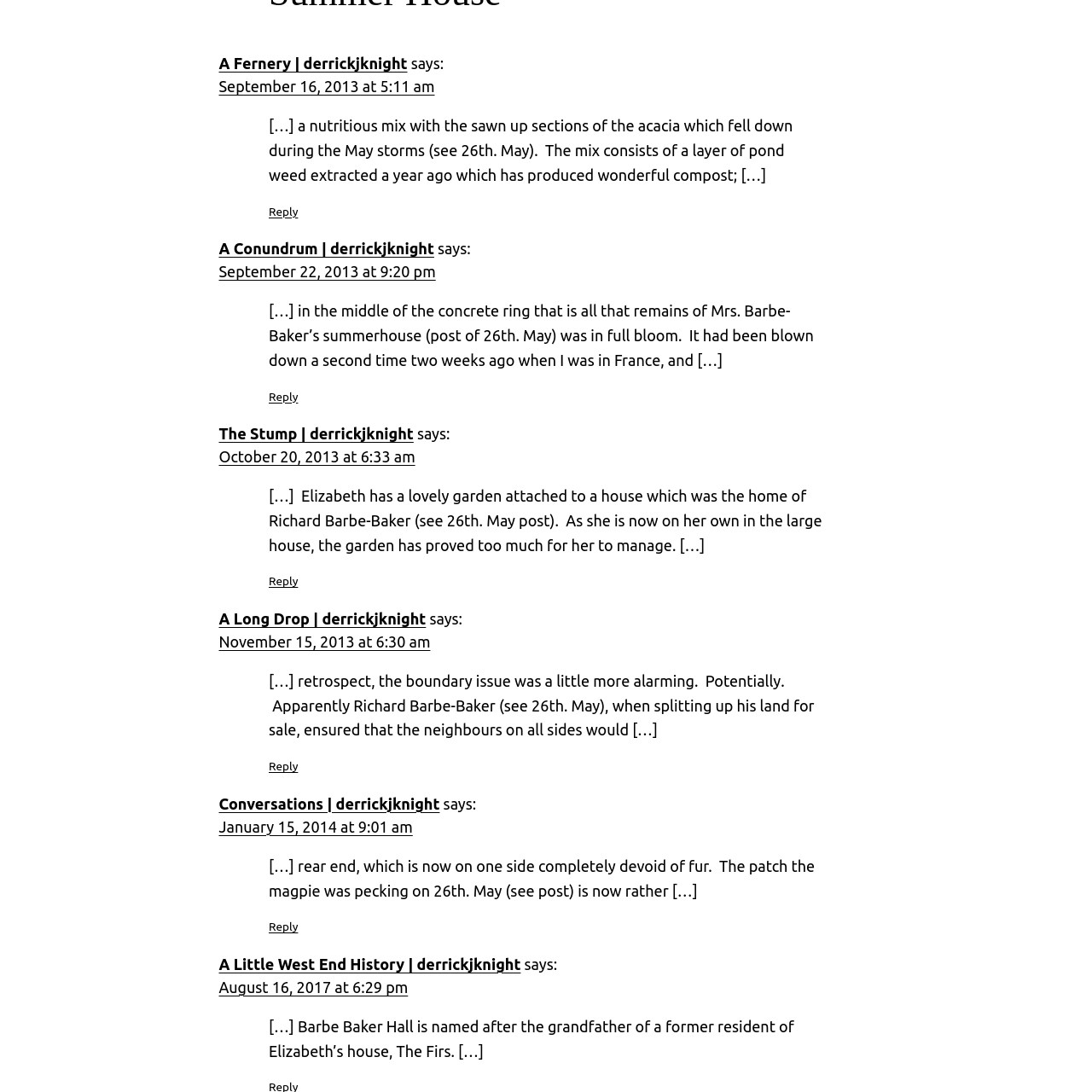Please identify the bounding box coordinates of the element's region that I should click in order to complete the following instruction: "Learn about A Little West End History". The bounding box coordinates consist of four float numbers between 0 and 1, i.e., [left, top, right, bottom].

[0.2, 0.875, 0.477, 0.891]